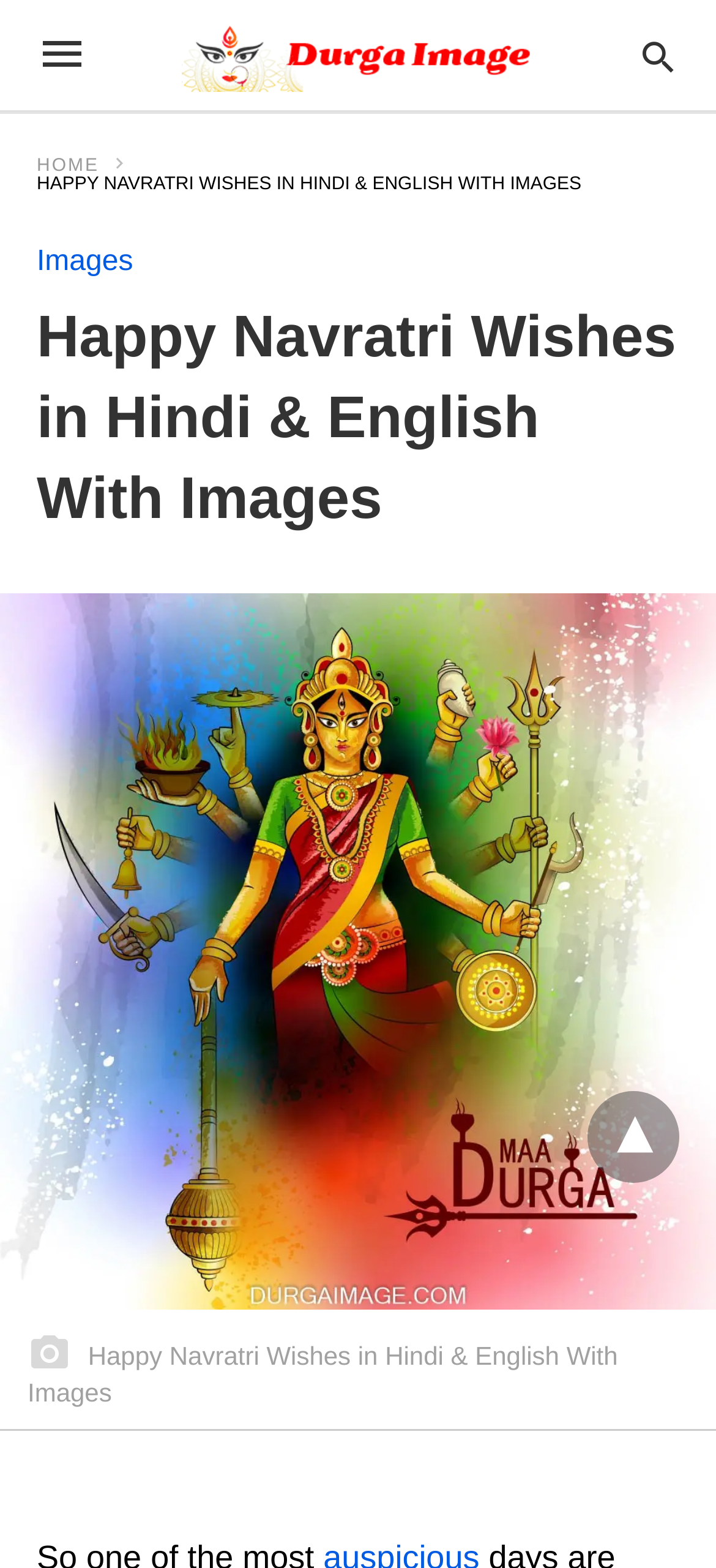Explain the webpage in detail, including its primary components.

The webpage is dedicated to Happy Navratri wishes, with a focus on sharing images on social media platforms. At the top left, there is a link to "Durga Image" accompanied by an image of the same name. To the right of this, there is a search bar with a label "Type your query". 

Below the search bar, there is a prominent heading that reads "Happy Navratri Wishes in Hindi & English With Images". Underneath this heading, there are three links: "HOME" with an icon, "Images", and another link with a downward arrow icon. 

The main content of the webpage is a large figure that occupies most of the page, containing an image of "Happy Navratri Wishes In Hindi" and a caption with the same text as the heading. At the bottom right of the page, there is another link with a downward arrow icon.